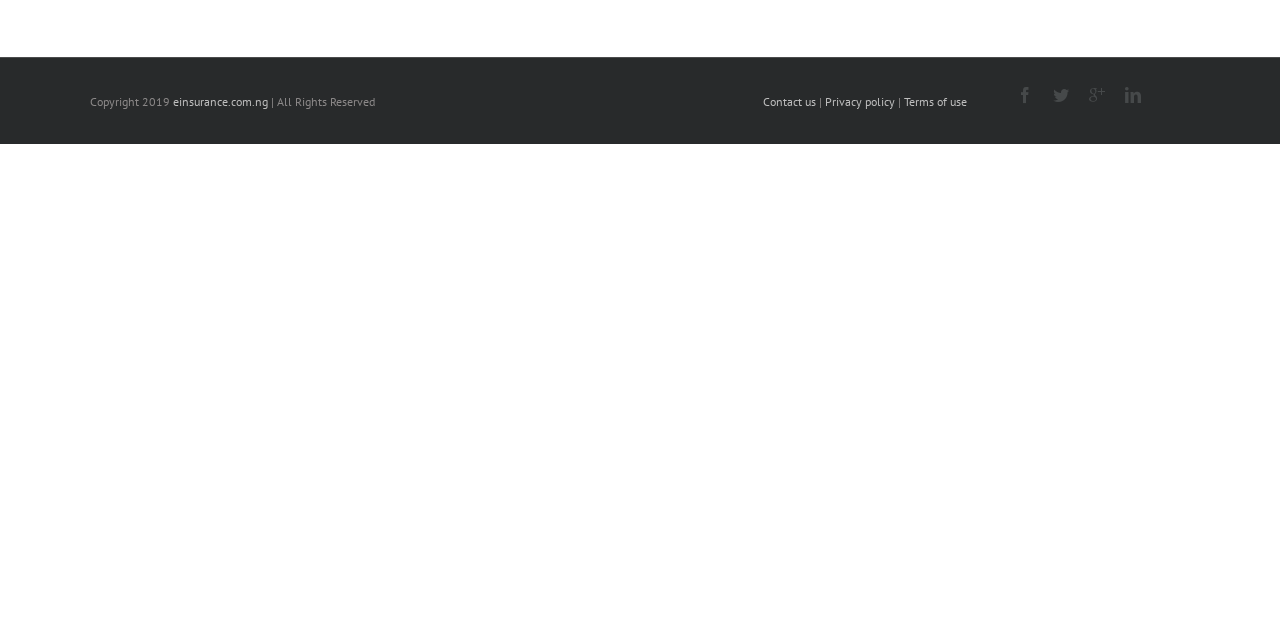Using the element description provided, determine the bounding box coordinates in the format (top-left x, top-left y, bottom-right x, bottom-right y). Ensure that all values are floating point numbers between 0 and 1. Element description: einsurance.com.ng

[0.135, 0.147, 0.209, 0.17]